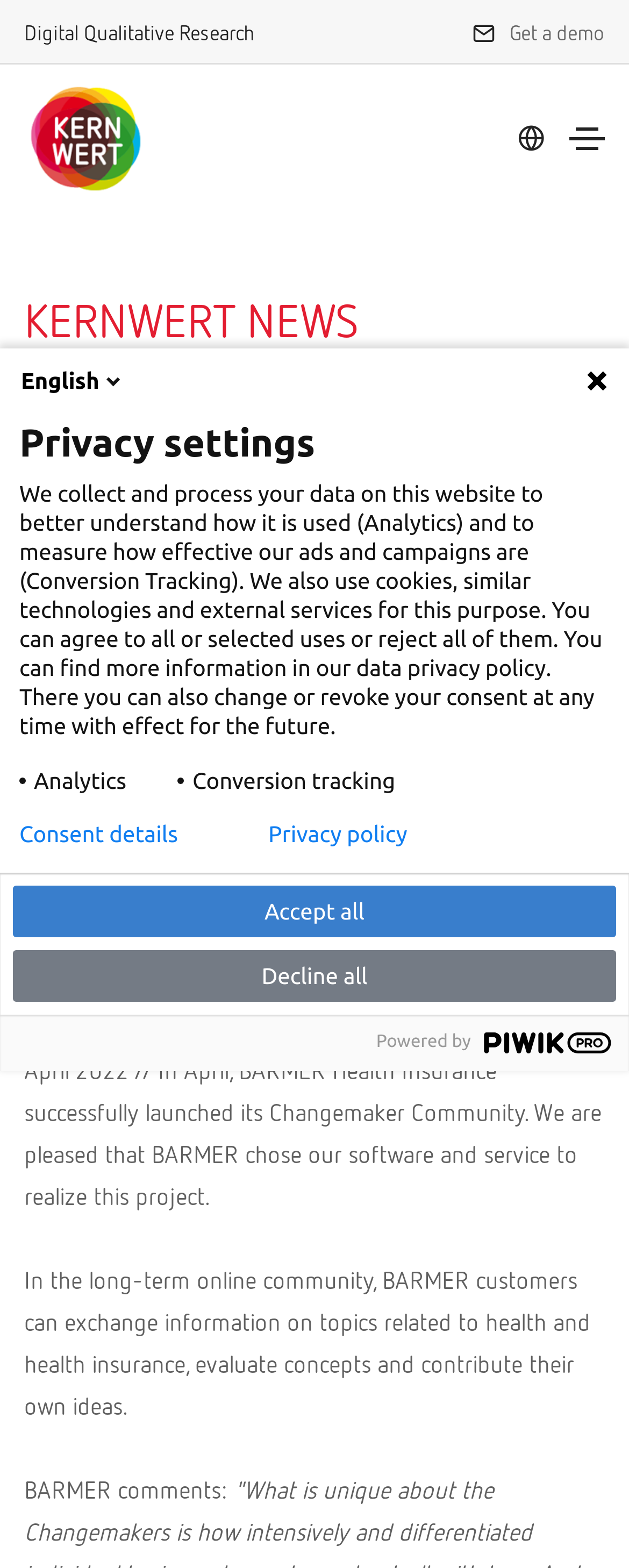Using the given element description, provide the bounding box coordinates (top-left x, top-left y, bottom-right x, bottom-right y) for the corresponding UI element in the screenshot: English

[0.031, 0.226, 0.201, 0.259]